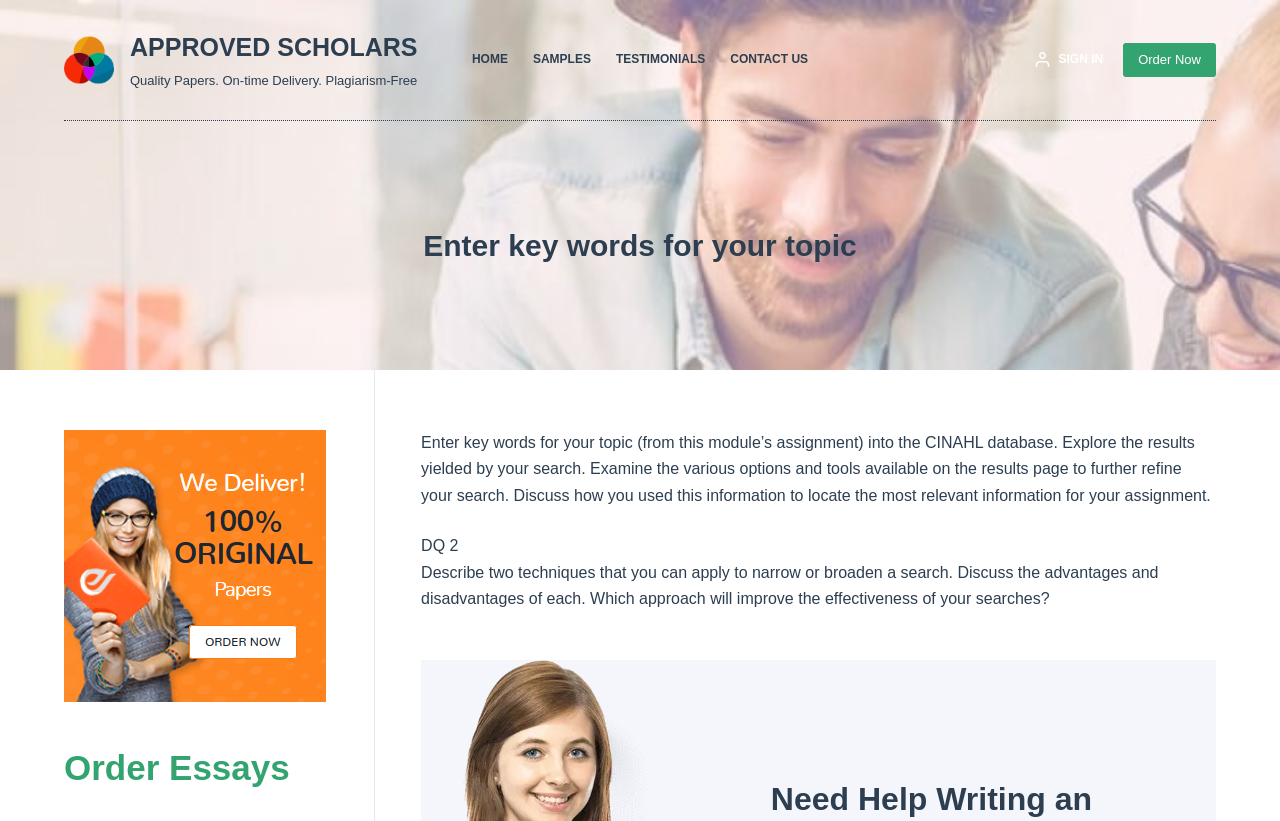Find the bounding box coordinates of the clickable area required to complete the following action: "Learn more about Pressbooks".

None